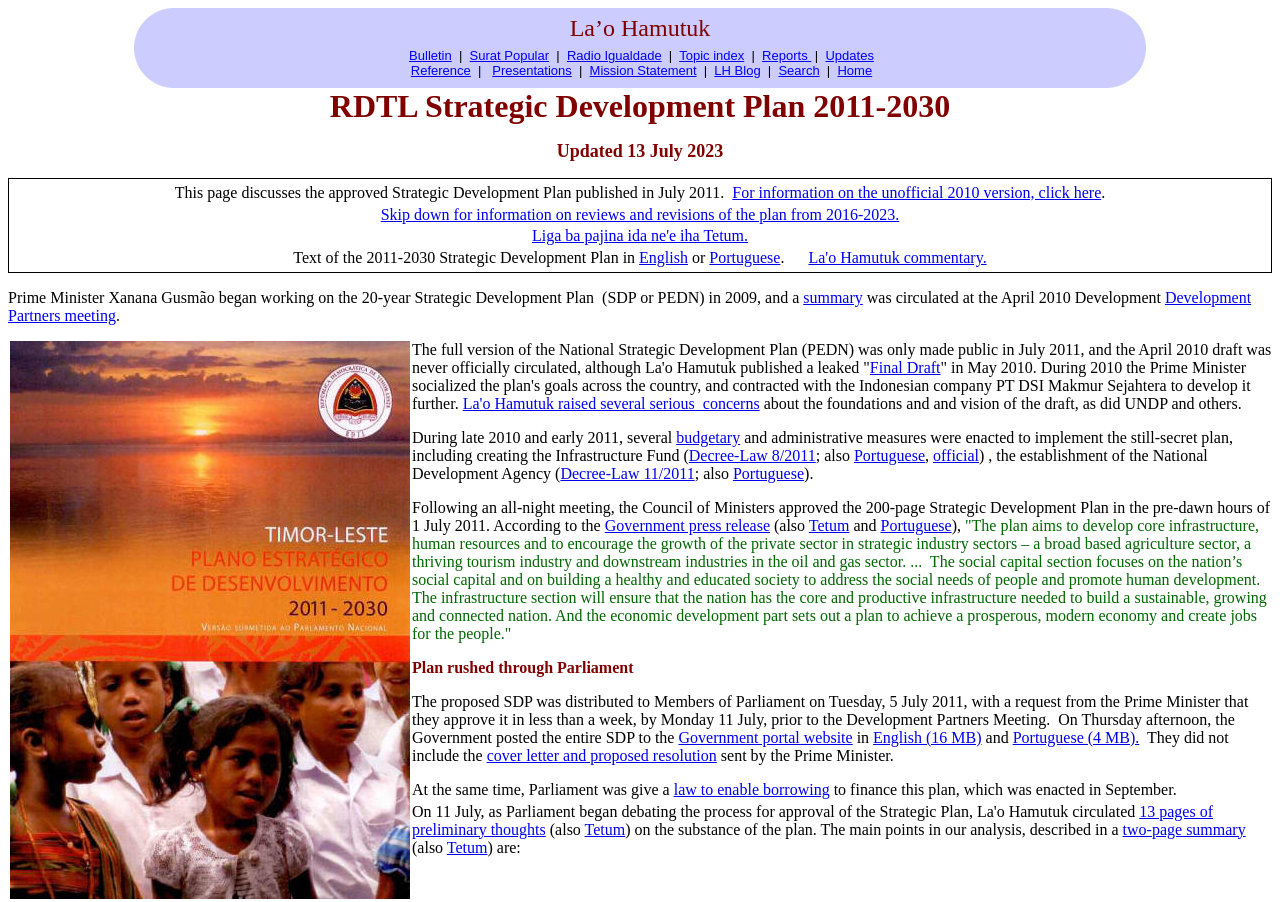Identify the bounding box coordinates of the specific part of the webpage to click to complete this instruction: "View the full version of the National Strategic Development Plan".

[0.68, 0.398, 0.735, 0.417]